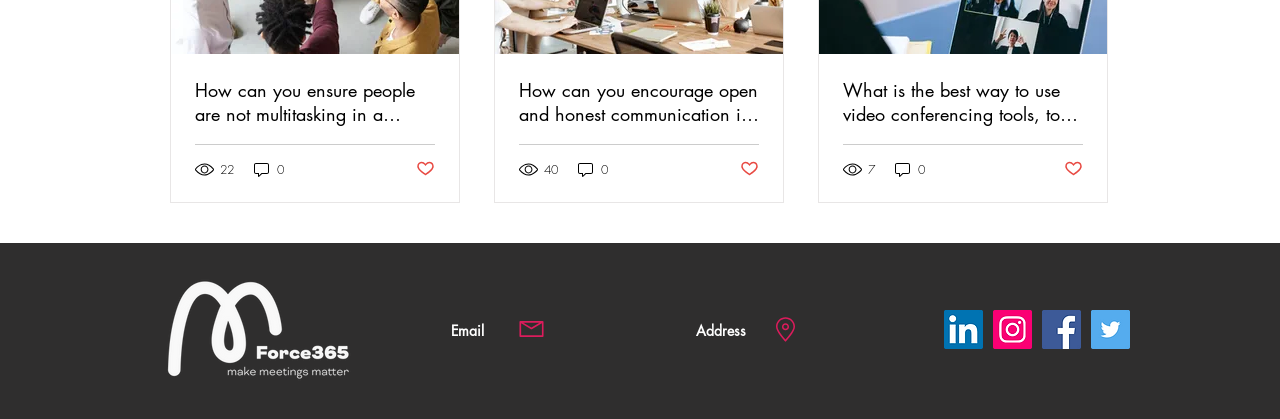Please answer the following question as detailed as possible based on the image: 
What is the text above the email link?

I found the text above the email link by looking at the StaticText element with the text 'Address' at coordinates [0.544, 0.766, 0.583, 0.811].